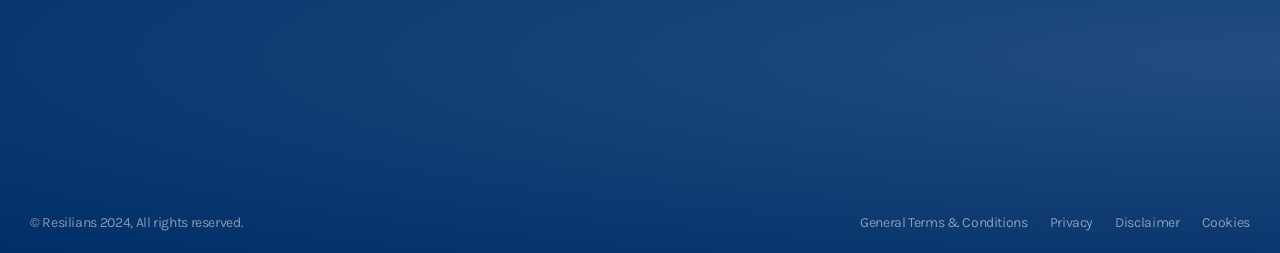Please specify the bounding box coordinates of the region to click in order to perform the following instruction: "Read General Terms & Conditions".

[0.672, 0.846, 0.803, 0.913]